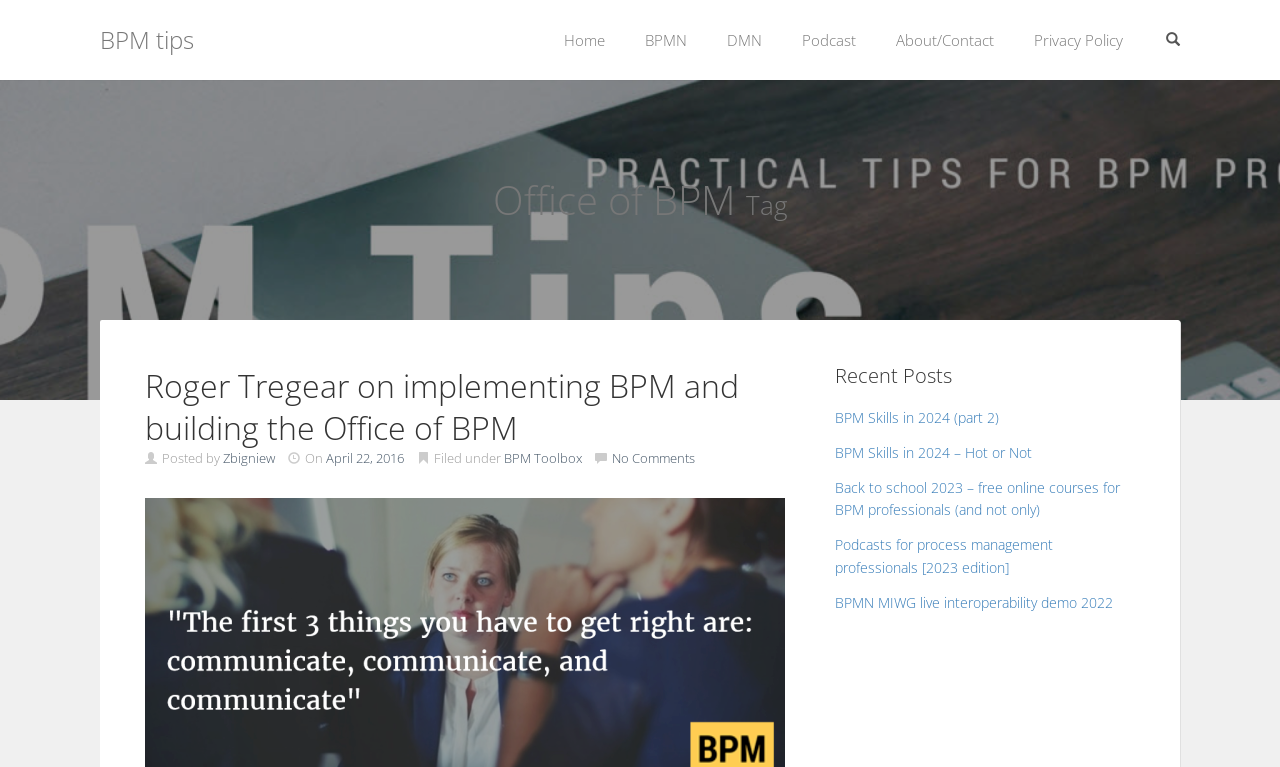What is the title of the first article?
Answer the question with a detailed and thorough explanation.

I looked at the heading element with the text 'Roger Tregear on implementing BPM and building the Office of BPM', which is the title of the first article on the webpage.